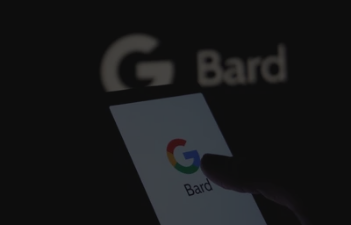Formulate a detailed description of the image content.

The image depicts a close-up of a smartphone displaying the Google Bard logo, illuminated against a dark backdrop. A hand appears to be interacting with the screen, suggesting a user engaging with the Bard application. The elegant design of the logo, featuring the iconic Google colors, emphasizes the modernity and technological relevance of Bard as a tool. This image is part of a broader discussion on the new extensions of Google Bard and the exciting possibilities they open up for users, highlighting its role in enhancing digital interactions and experiences.